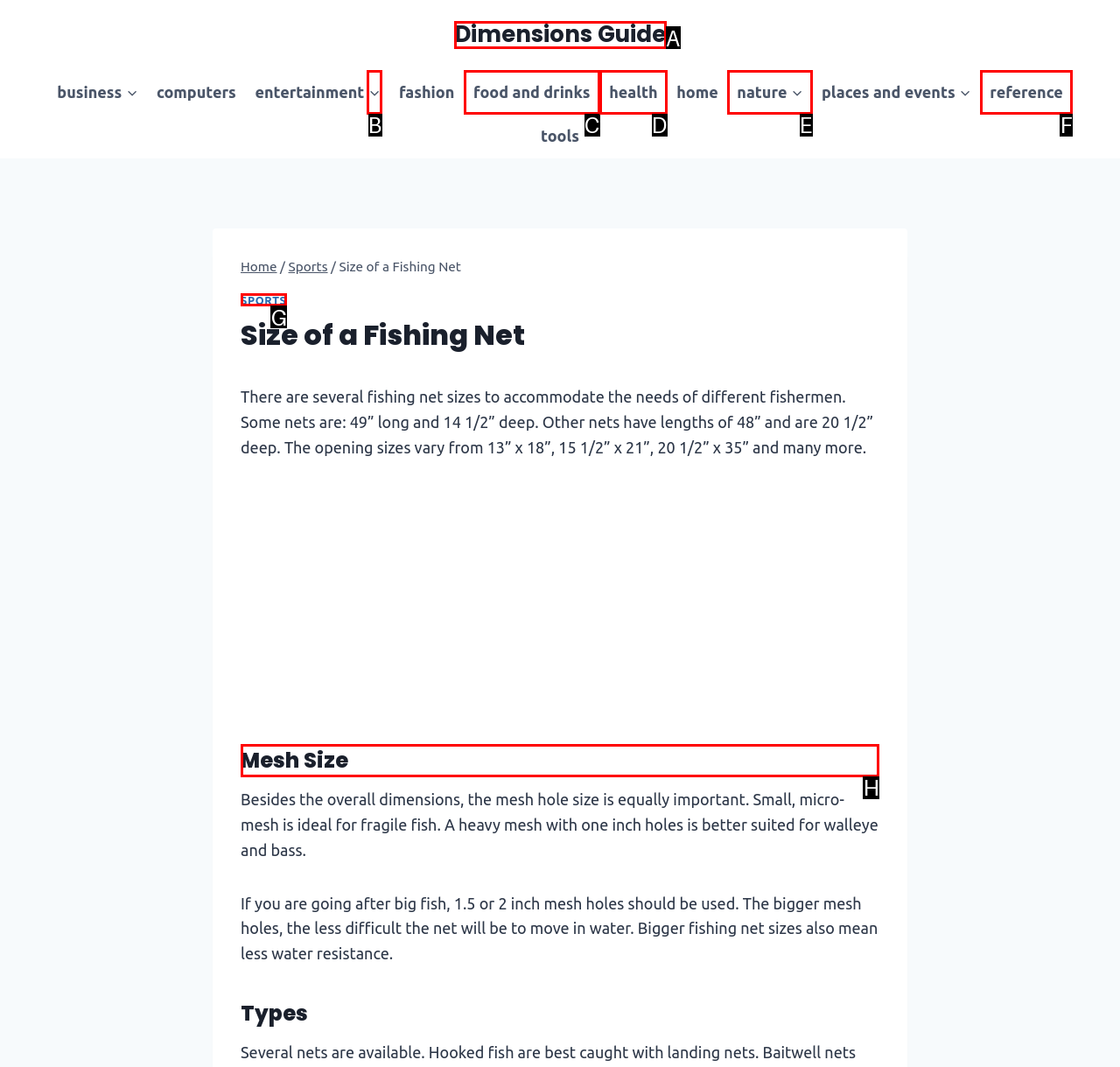Select the letter of the UI element you need to click on to fulfill this task: search for something. Write down the letter only.

None